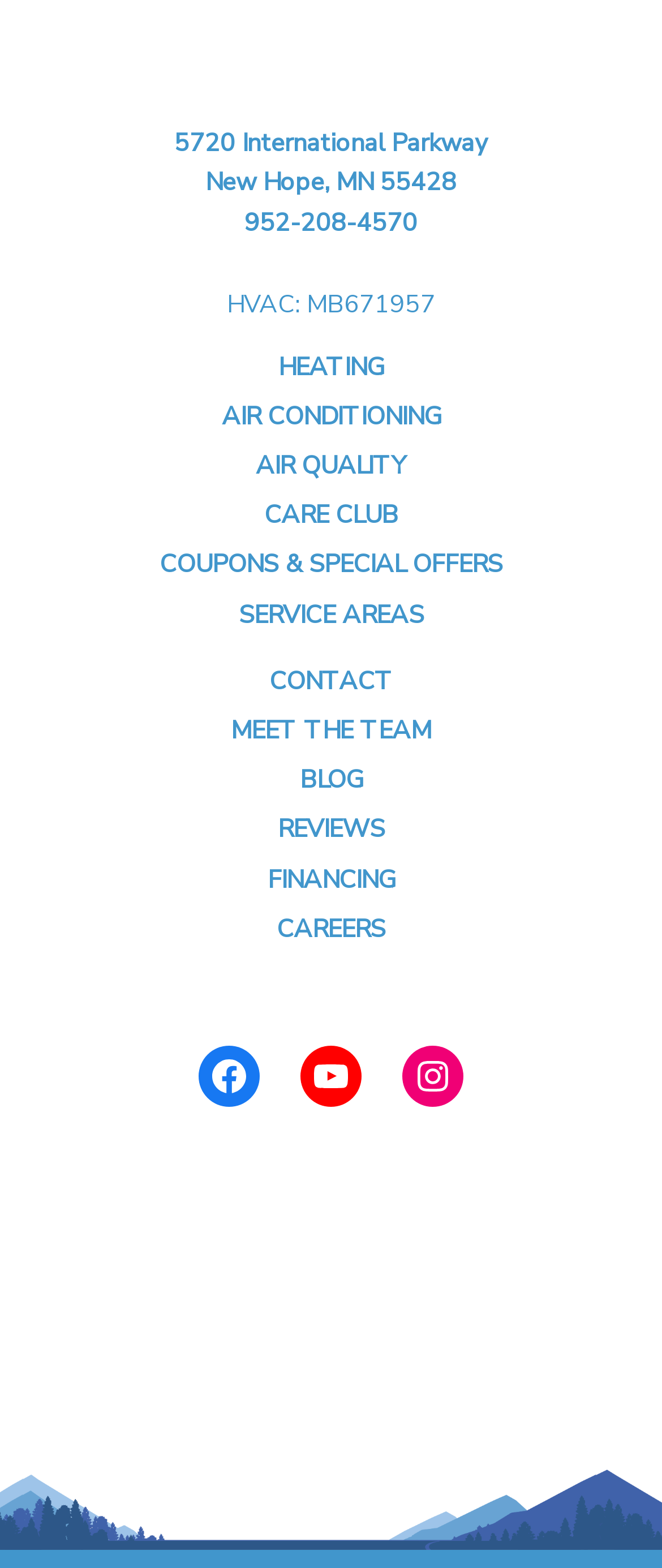Identify the bounding box for the UI element specified in this description: "Meet The Team". The coordinates must be four float numbers between 0 and 1, formatted as [left, top, right, bottom].

[0.349, 0.455, 0.651, 0.476]